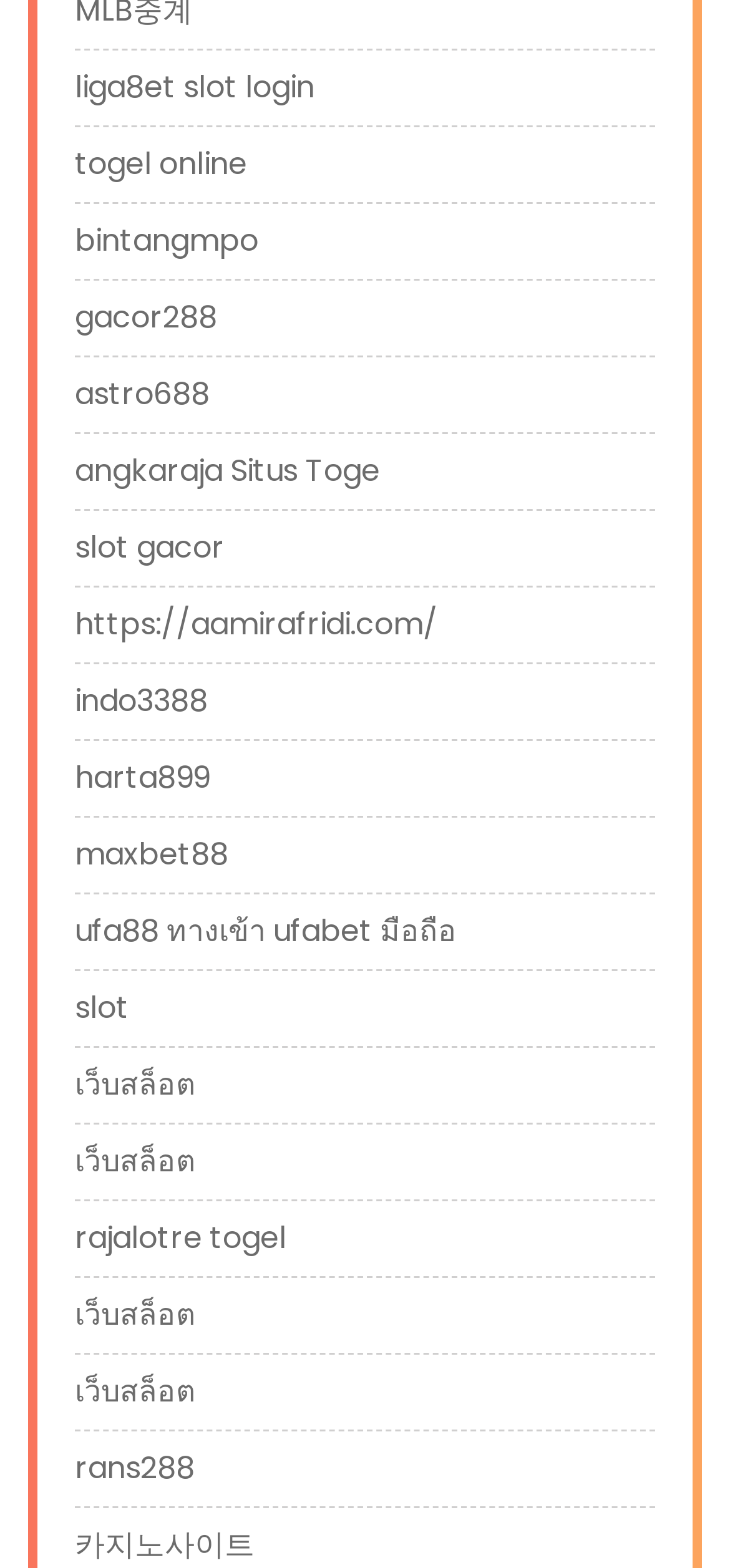Locate the bounding box coordinates of the region to be clicked to comply with the following instruction: "access bintangmpo". The coordinates must be four float numbers between 0 and 1, in the form [left, top, right, bottom].

[0.103, 0.139, 0.354, 0.168]